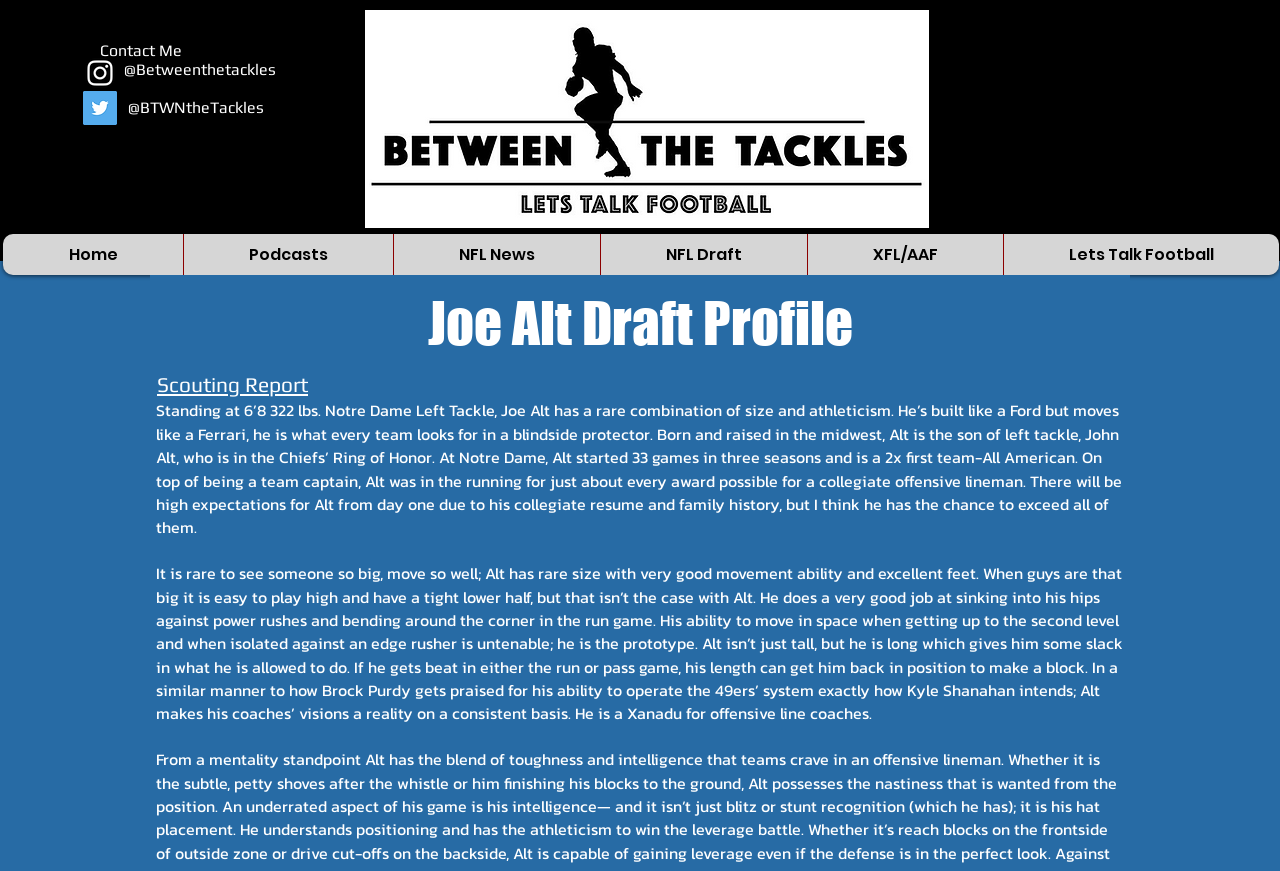Provide your answer to the question using just one word or phrase: What is Joe Alt's position in football?

Left Tackle